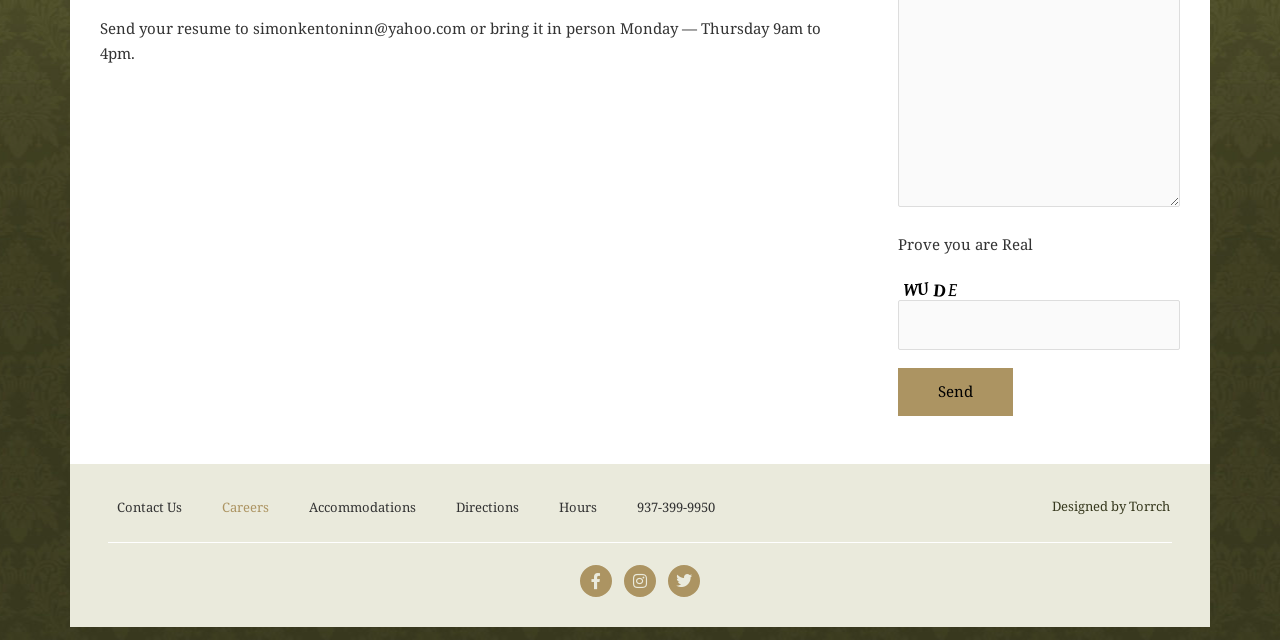Extract the bounding box coordinates for the HTML element that matches this description: "Home". The coordinates should be four float numbers between 0 and 1, i.e., [left, top, right, bottom].

None